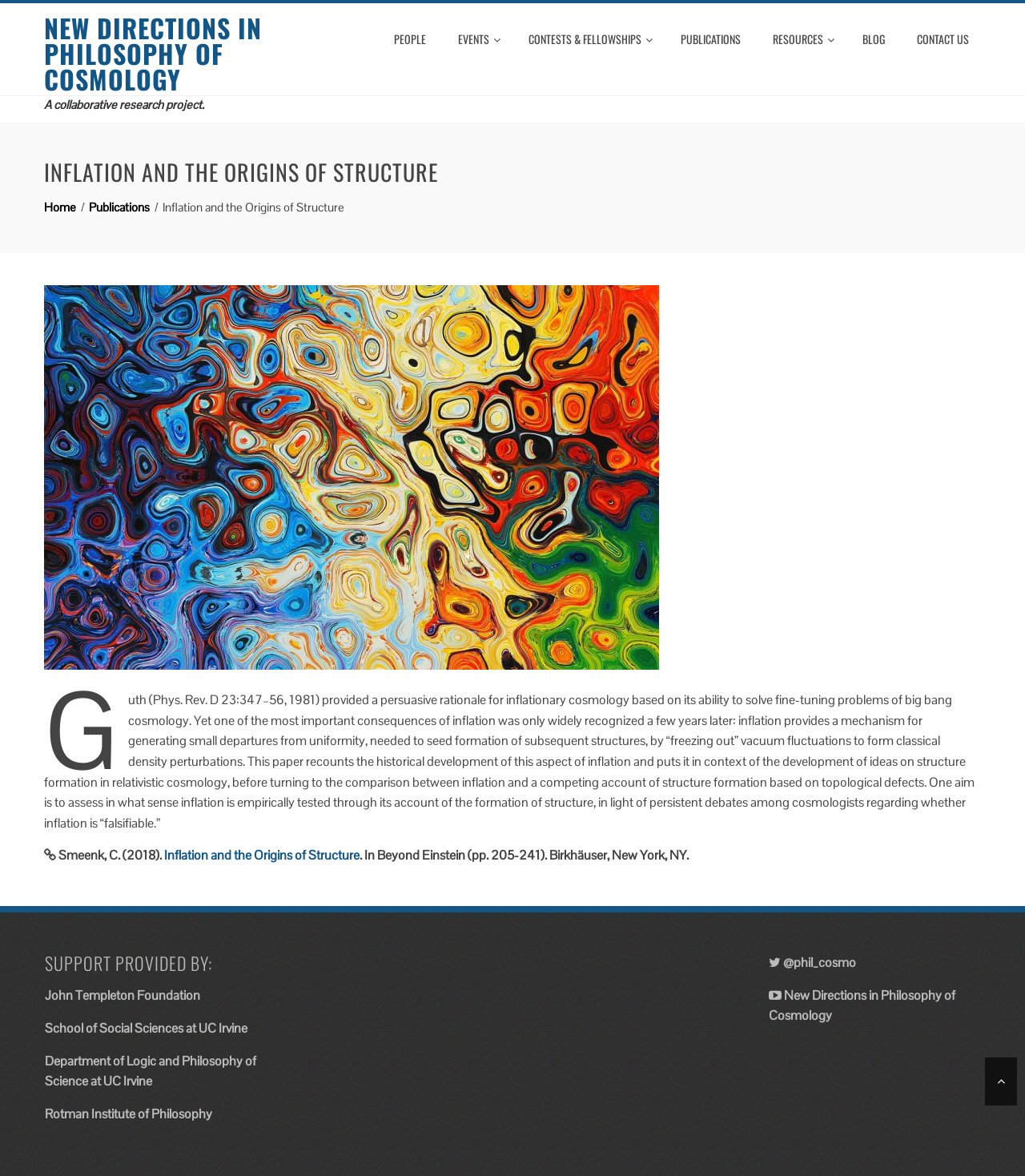Who is the author of the paper?
From the screenshot, provide a brief answer in one word or phrase.

Smeenk, C.